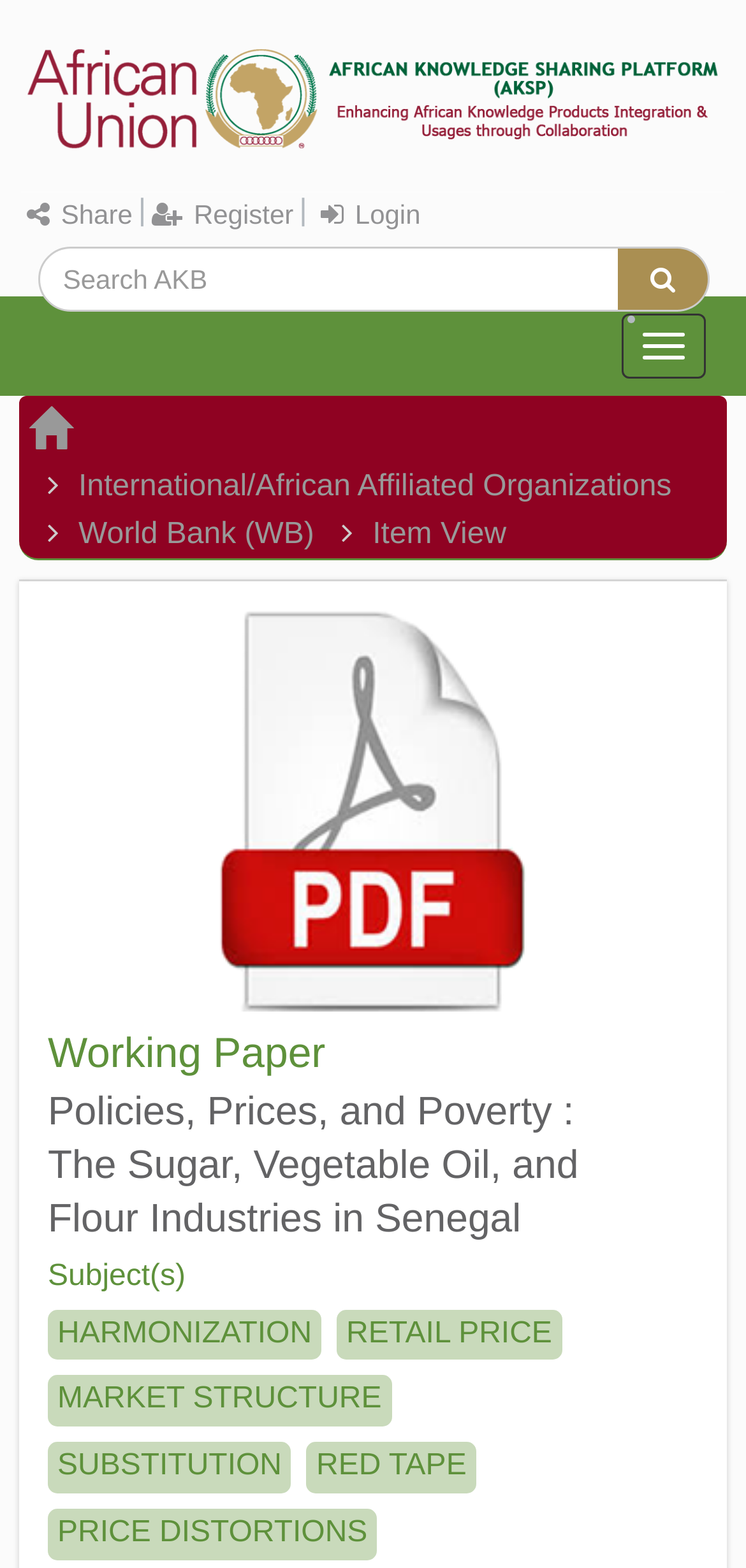Could you highlight the region that needs to be clicked to execute the instruction: "View Advanced Search options"?

[0.688, 0.205, 0.972, 0.23]